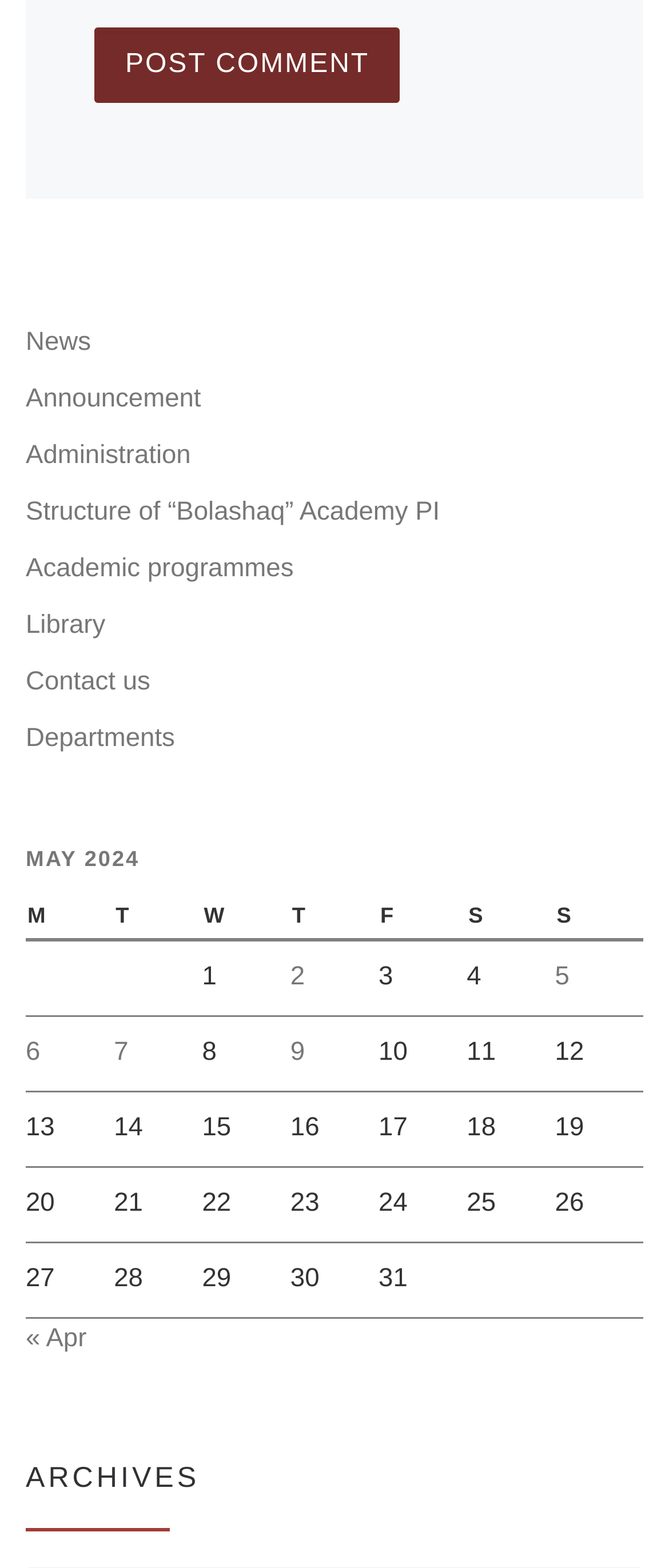What is the purpose of the 'Post Comment' button?
Provide a comprehensive and detailed answer to the question.

I analyzed the button element with the text 'POST COMMENT' and inferred that its purpose is to allow users to post a comment, likely related to the content on the webpage.